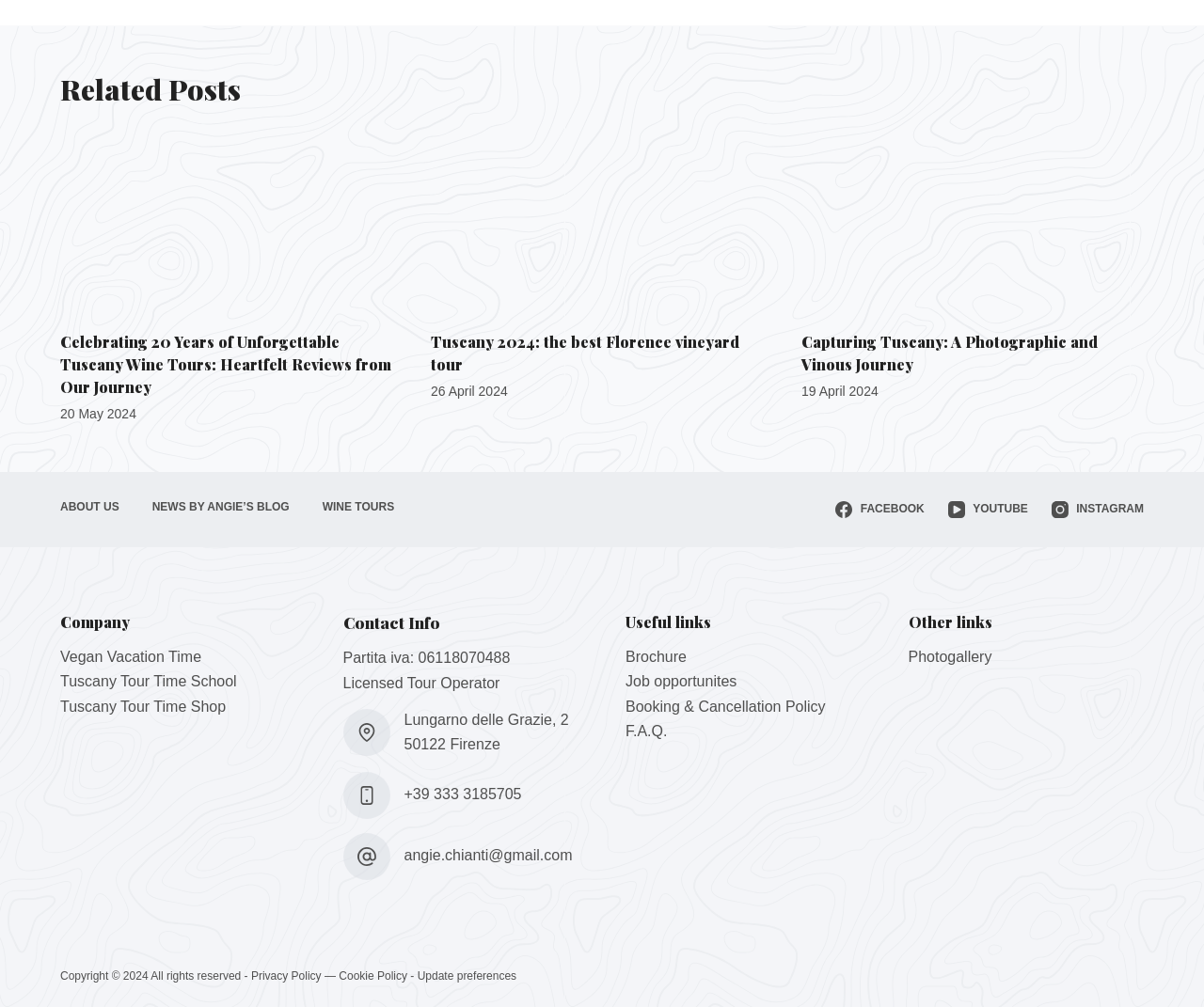Indicate the bounding box coordinates of the element that must be clicked to execute the instruction: "Read the 'Company' section". The coordinates should be given as four float numbers between 0 and 1, i.e., [left, top, right, bottom].

[0.05, 0.609, 0.246, 0.626]